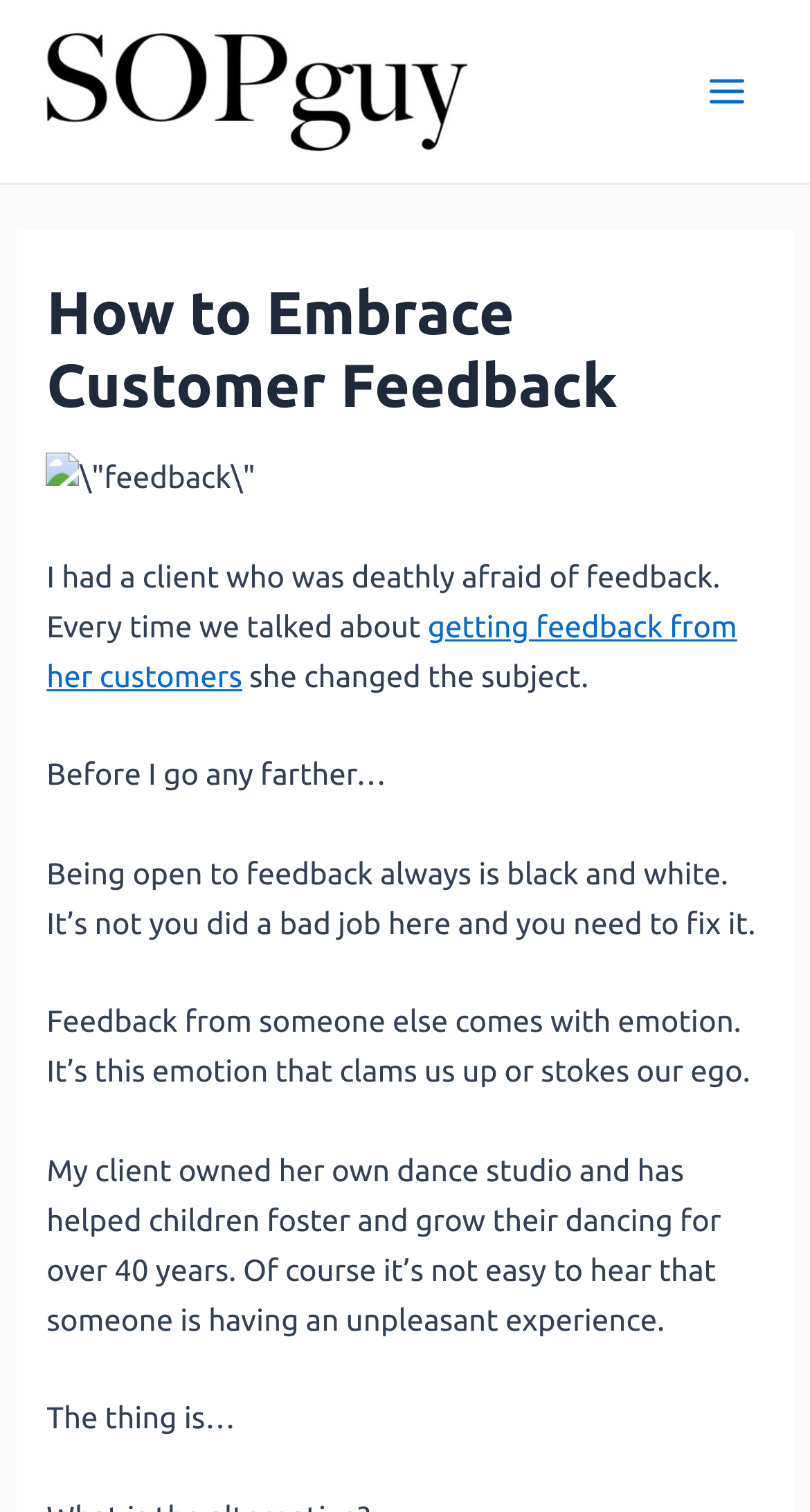Provide the bounding box coordinates of the HTML element described as: "Main Menu". The bounding box coordinates should be four float numbers between 0 and 1, i.e., [left, top, right, bottom].

[0.845, 0.033, 0.949, 0.088]